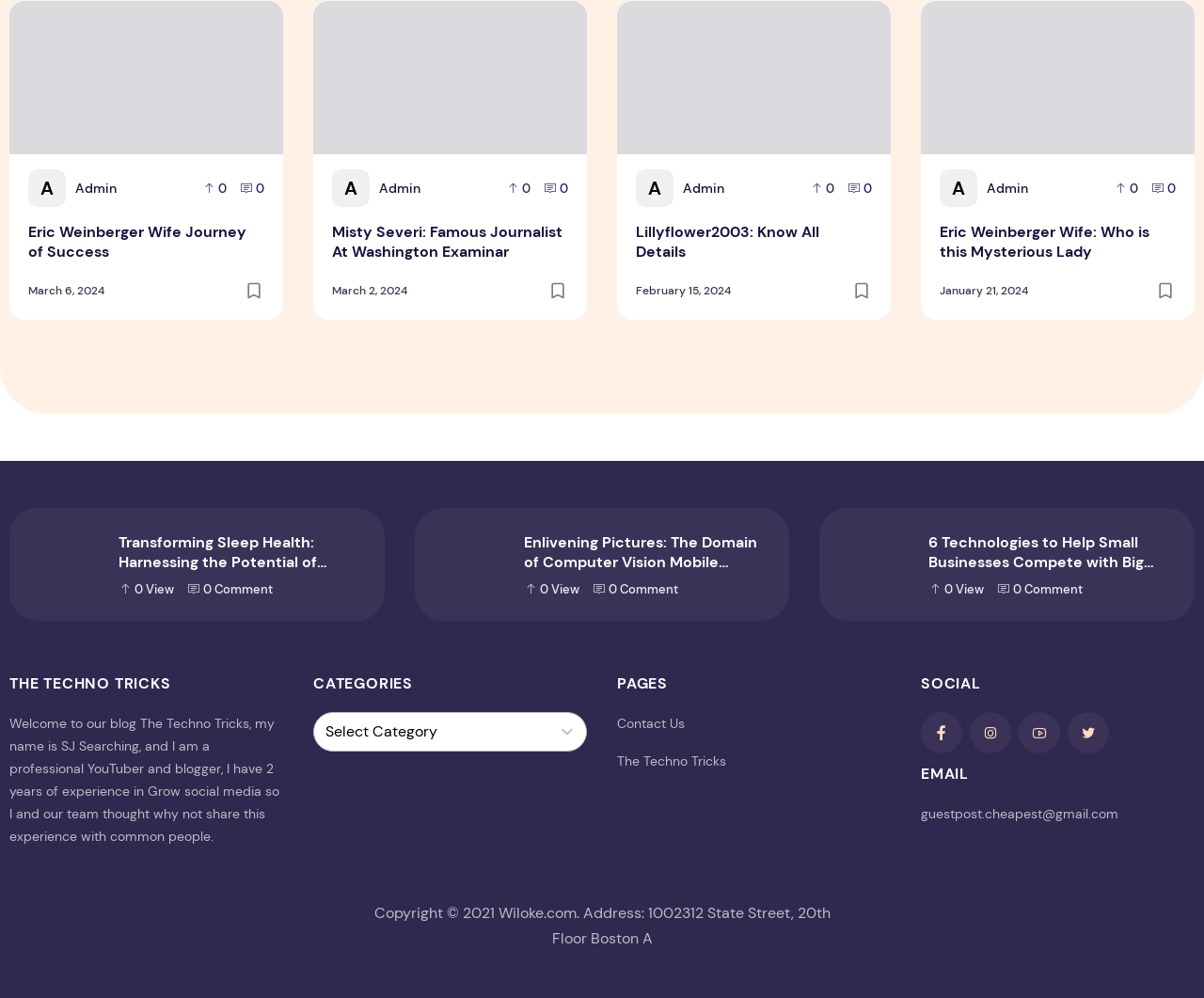Highlight the bounding box coordinates of the element that should be clicked to carry out the following instruction: "Check the email address". The coordinates must be given as four float numbers ranging from 0 to 1, i.e., [left, top, right, bottom].

[0.765, 0.807, 0.929, 0.824]